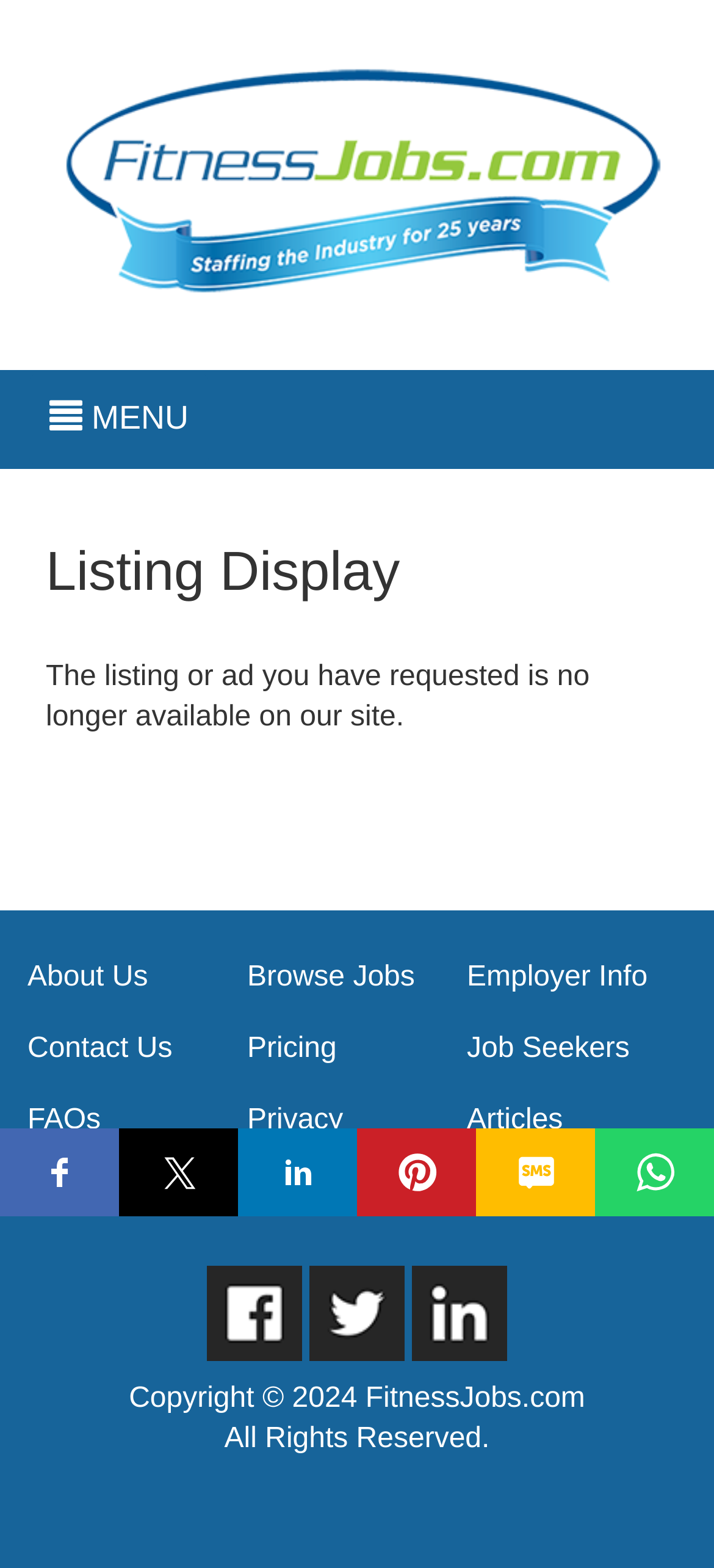Identify the bounding box for the element characterized by the following description: "title="Follow Us on Twitter"".

[0.433, 0.827, 0.567, 0.847]